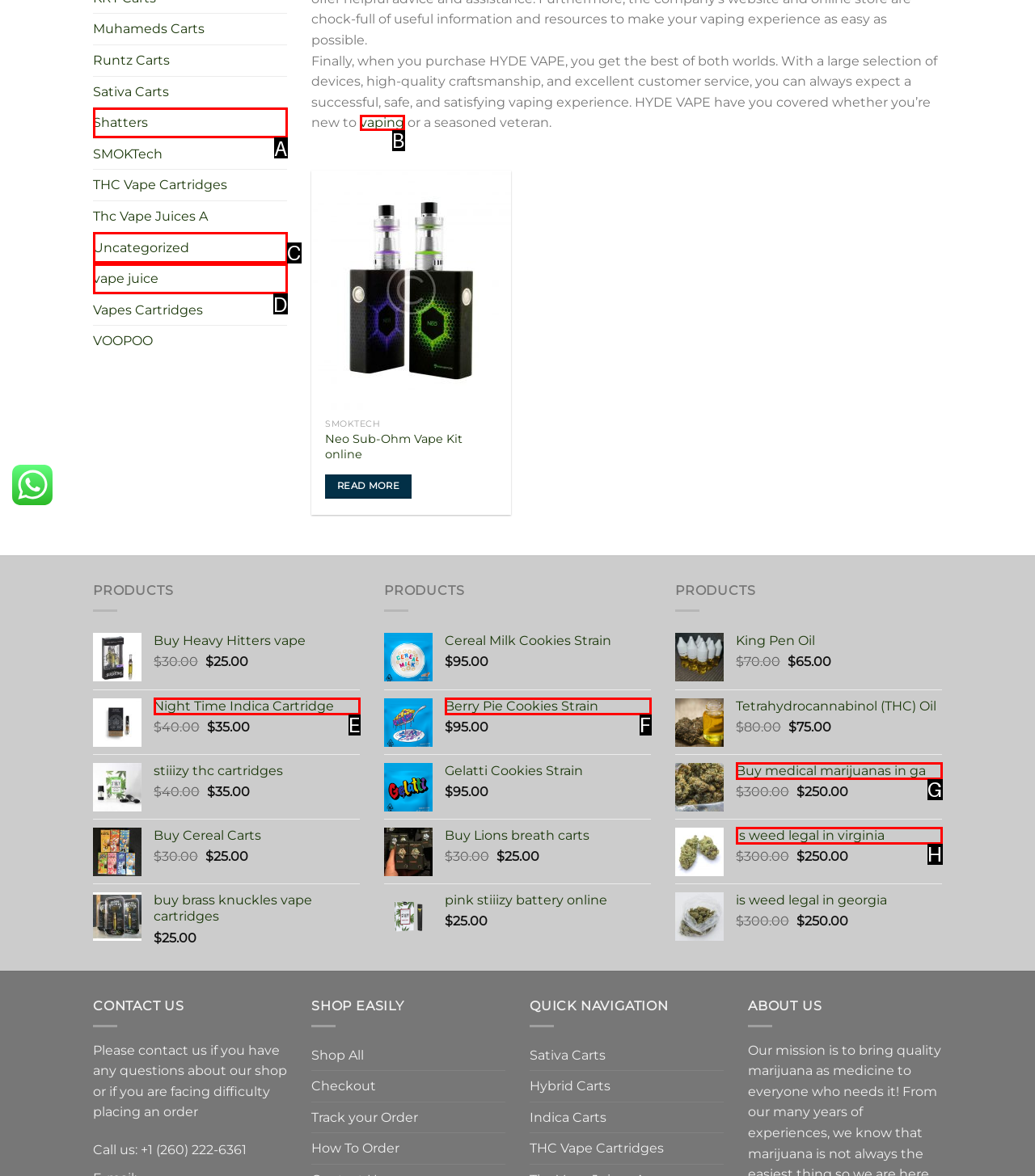Point out the HTML element that matches the following description: is weed legal in virginia
Answer with the letter from the provided choices.

H